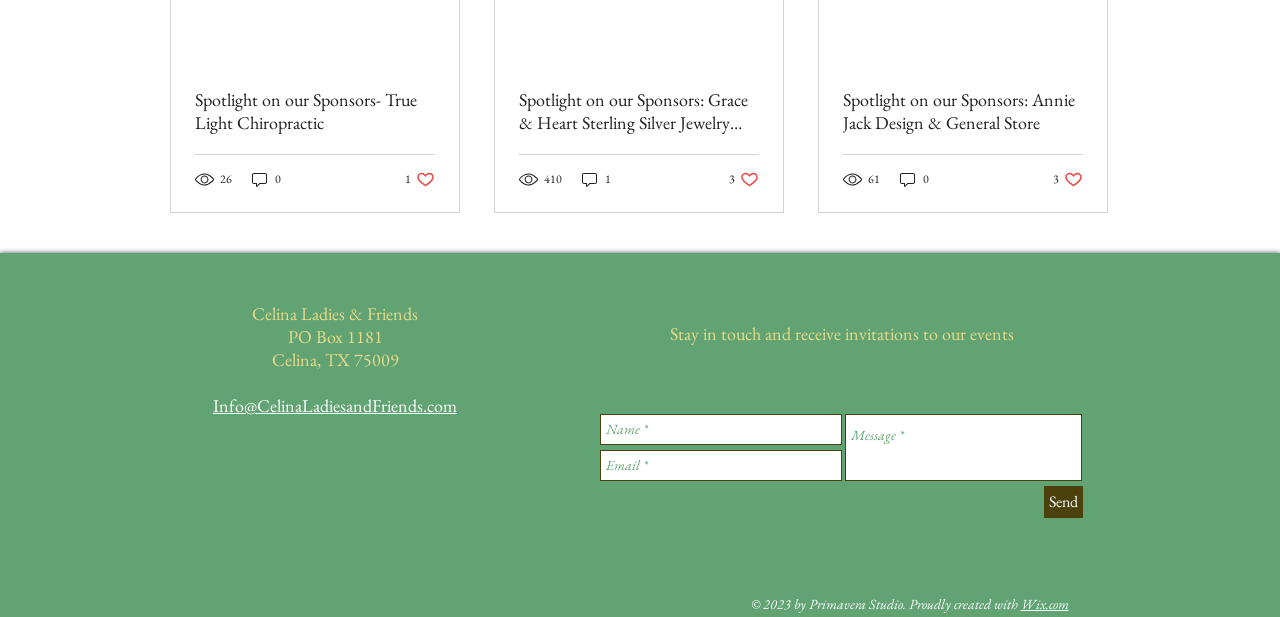Provide a brief response to the question below using a single word or phrase: 
How many sponsors are spotlighted?

3